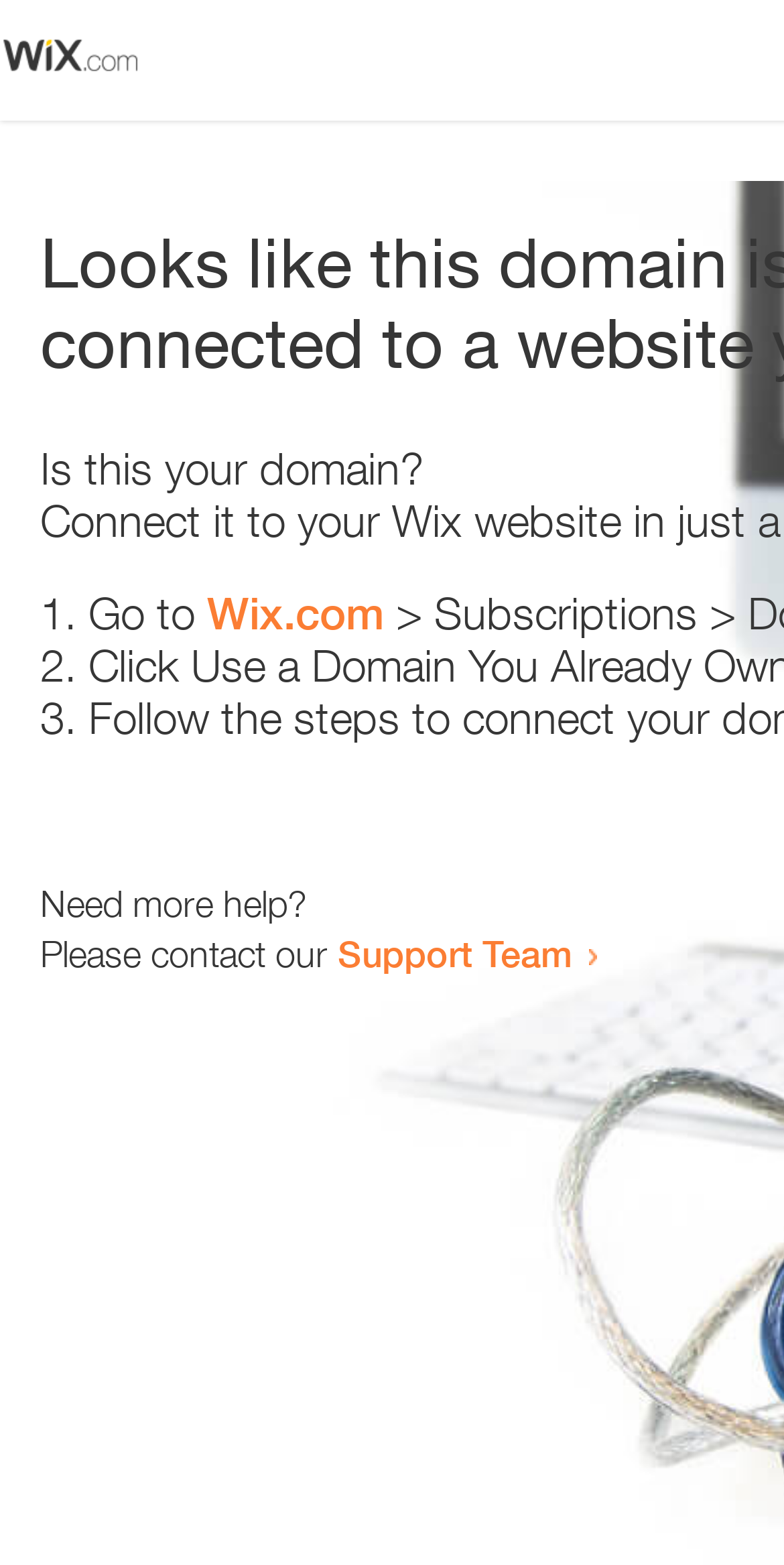What is the headline of the webpage?

Looks like this domain isn't
connected to a website yet